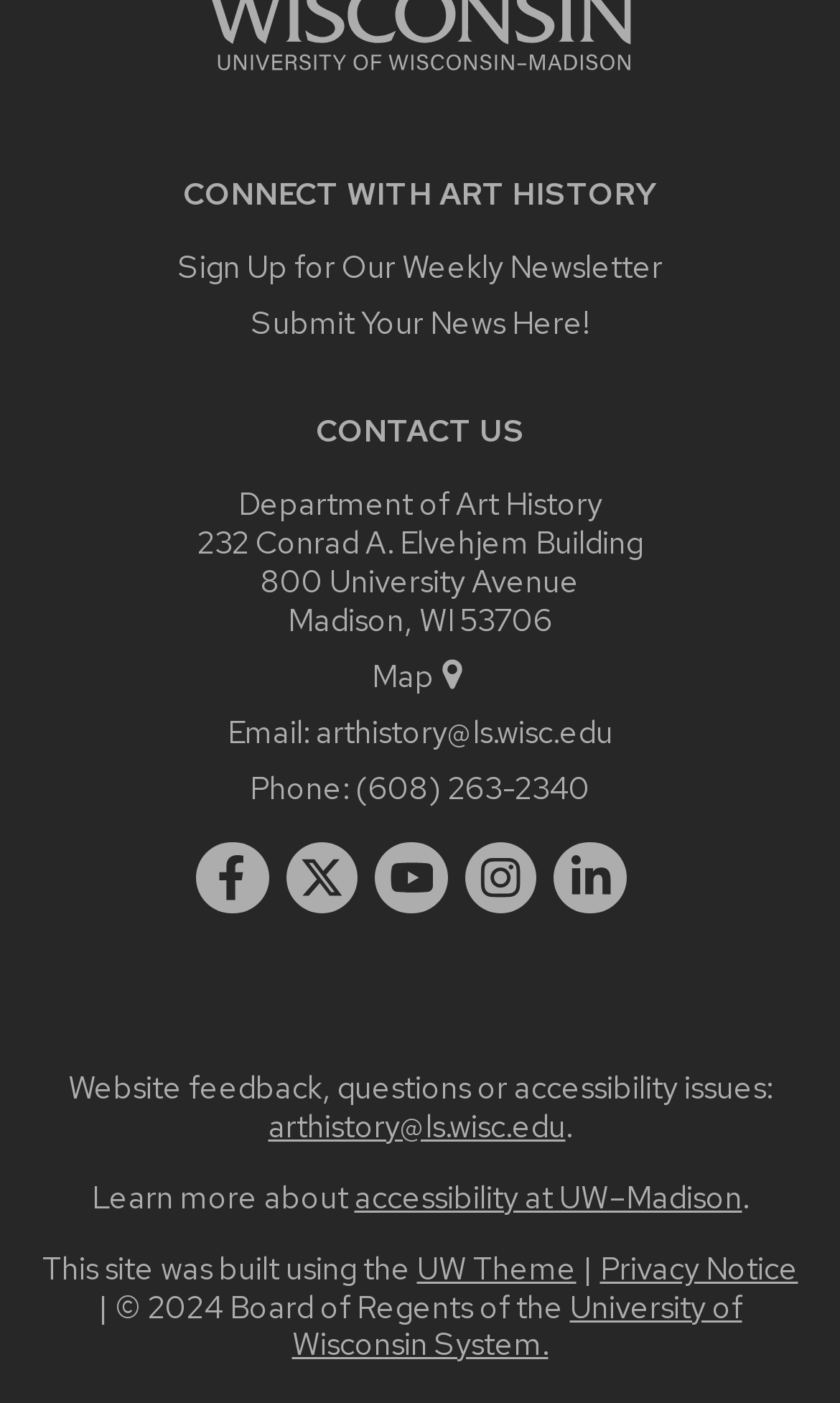What is the name of the department?
Answer the question with a single word or phrase, referring to the image.

Department of Art History